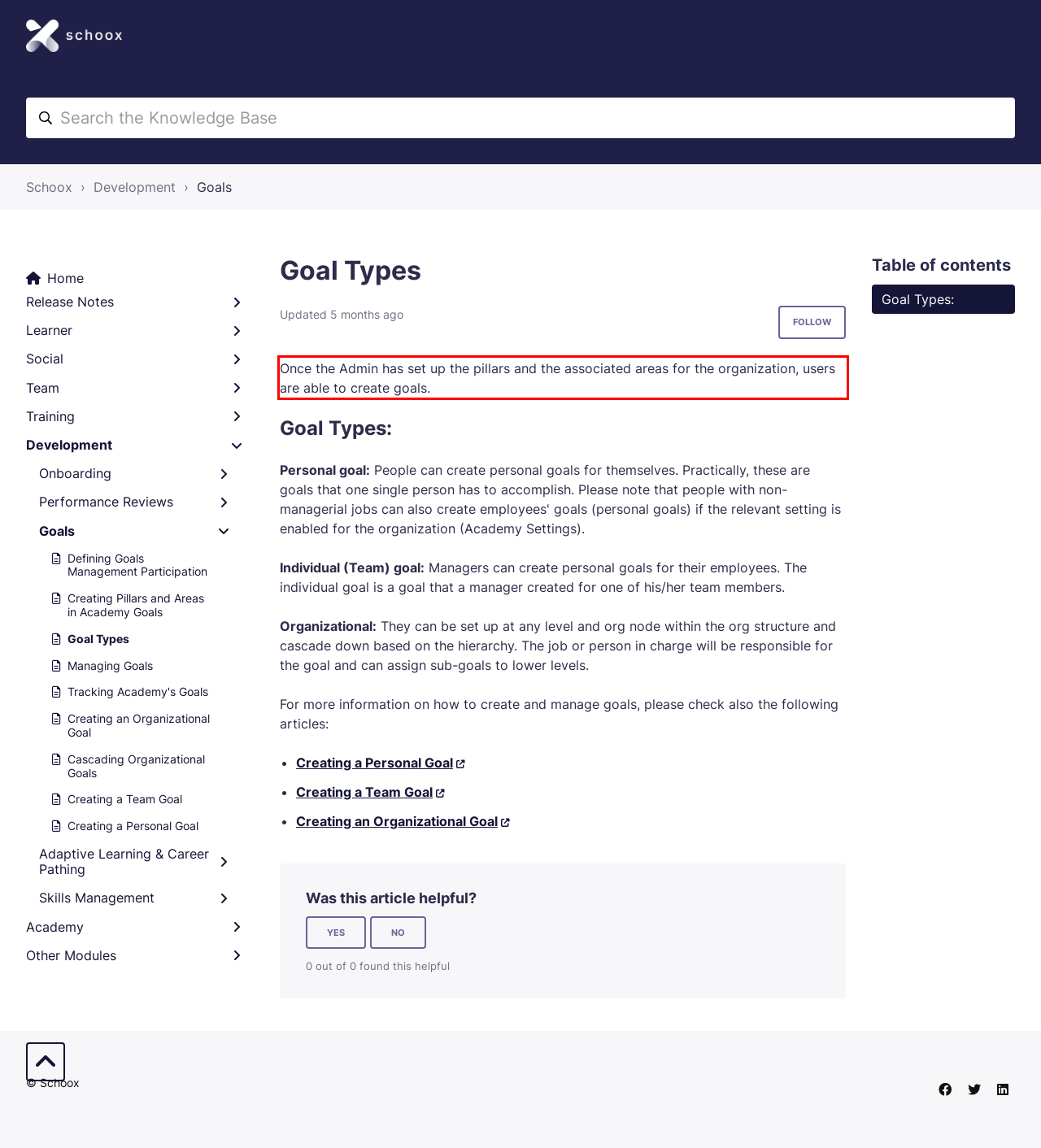You are provided with a screenshot of a webpage that includes a UI element enclosed in a red rectangle. Extract the text content inside this red rectangle.

Once the Admin has set up the pillars and the associated areas for the organization, users are able to create goals.